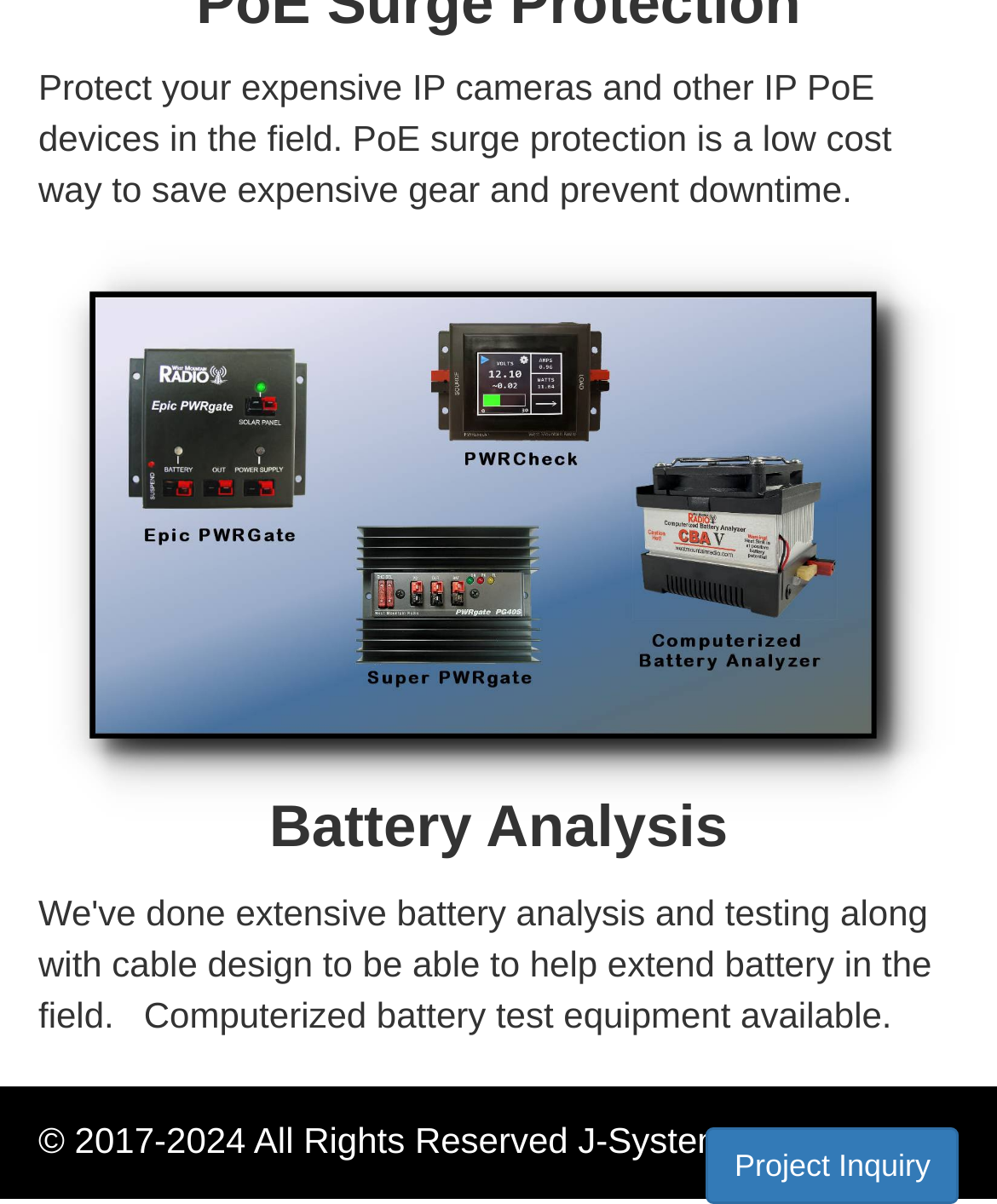Given the description "Project Inquiry", determine the bounding box of the corresponding UI element.

[0.708, 0.936, 0.962, 0.999]